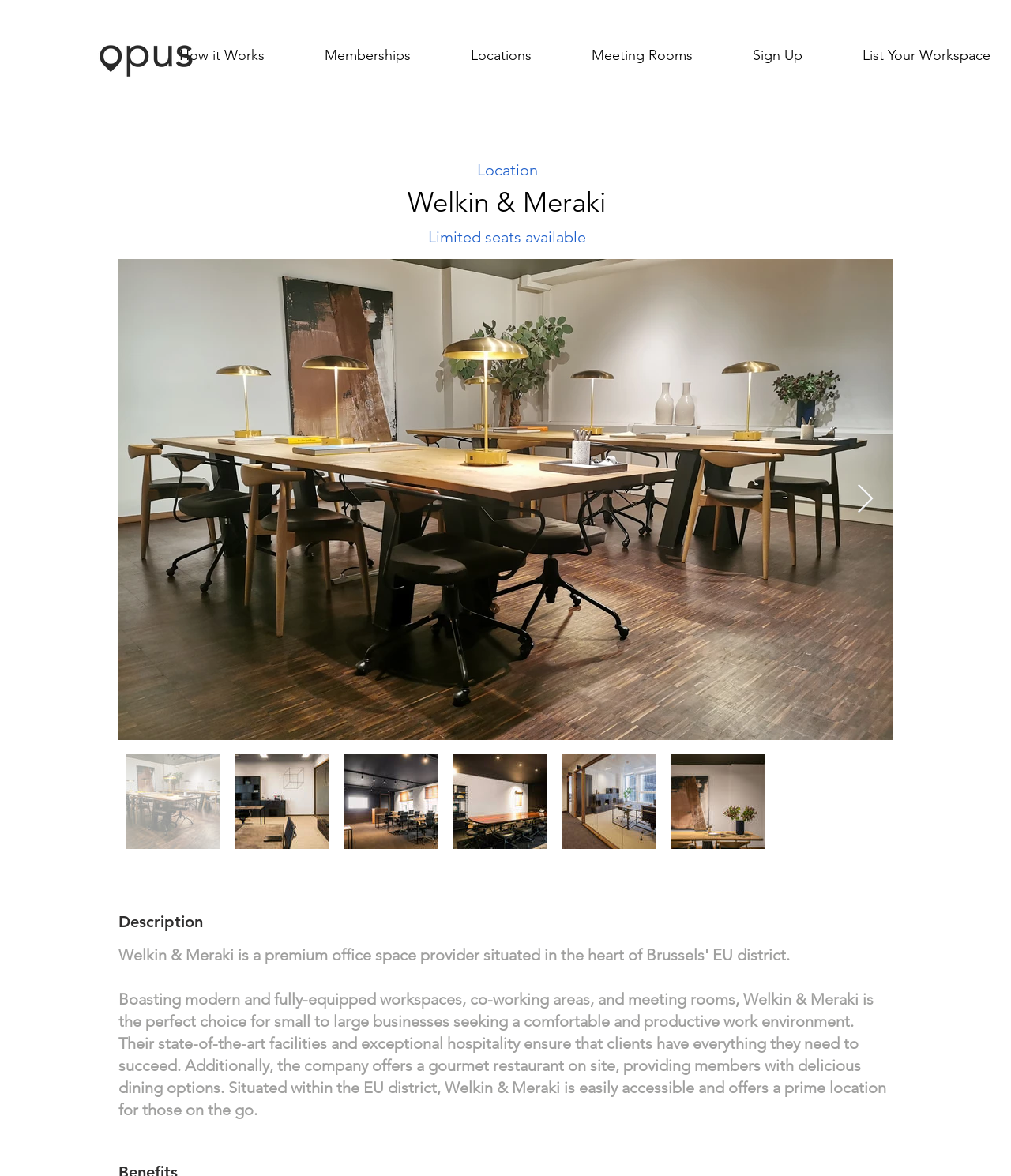Using the provided element description: "Meeting Rooms", determine the bounding box coordinates of the corresponding UI element in the screenshot.

[0.555, 0.03, 0.715, 0.064]